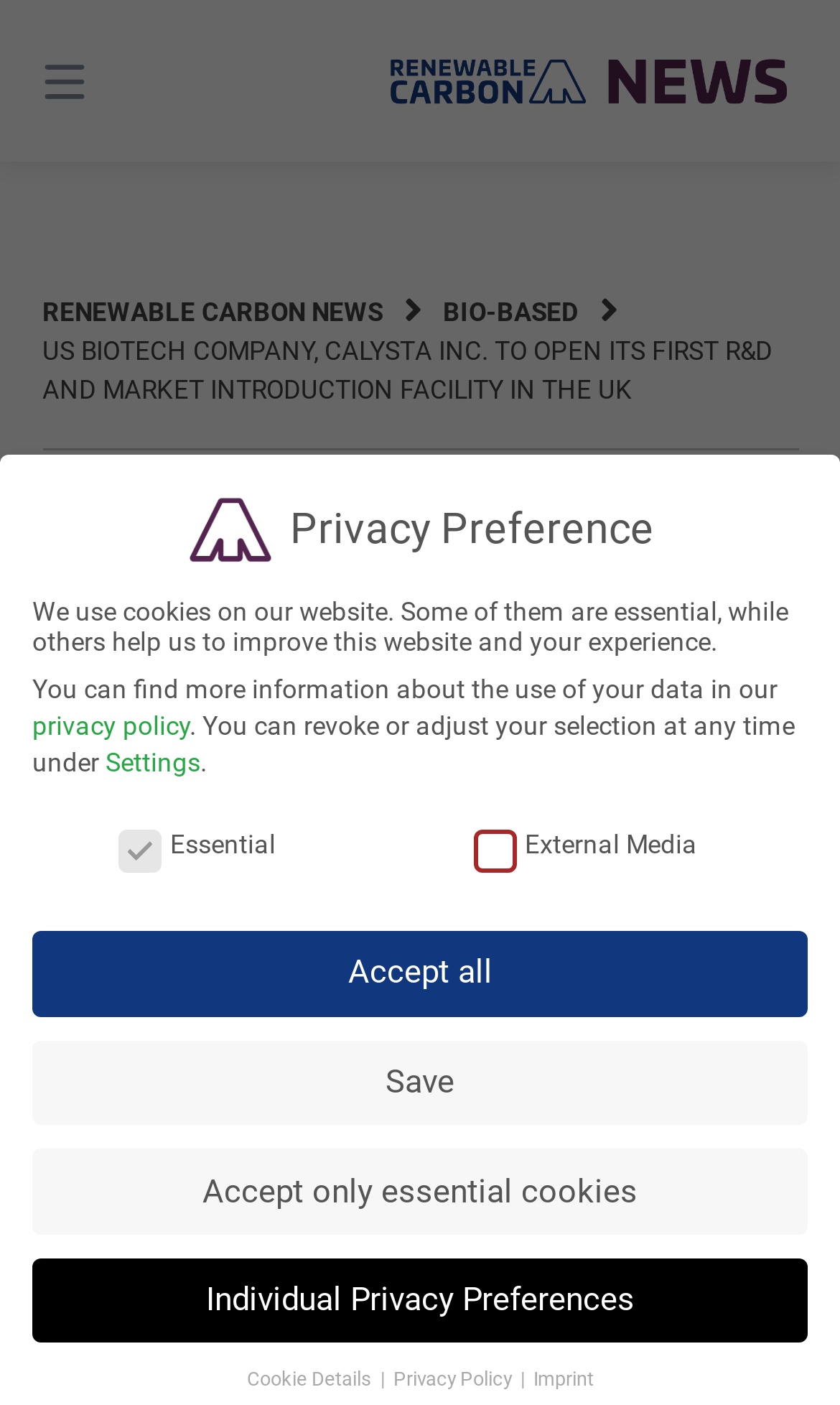Answer the following in one word or a short phrase: 
What is the name of the biotech company?

Calysta Inc.